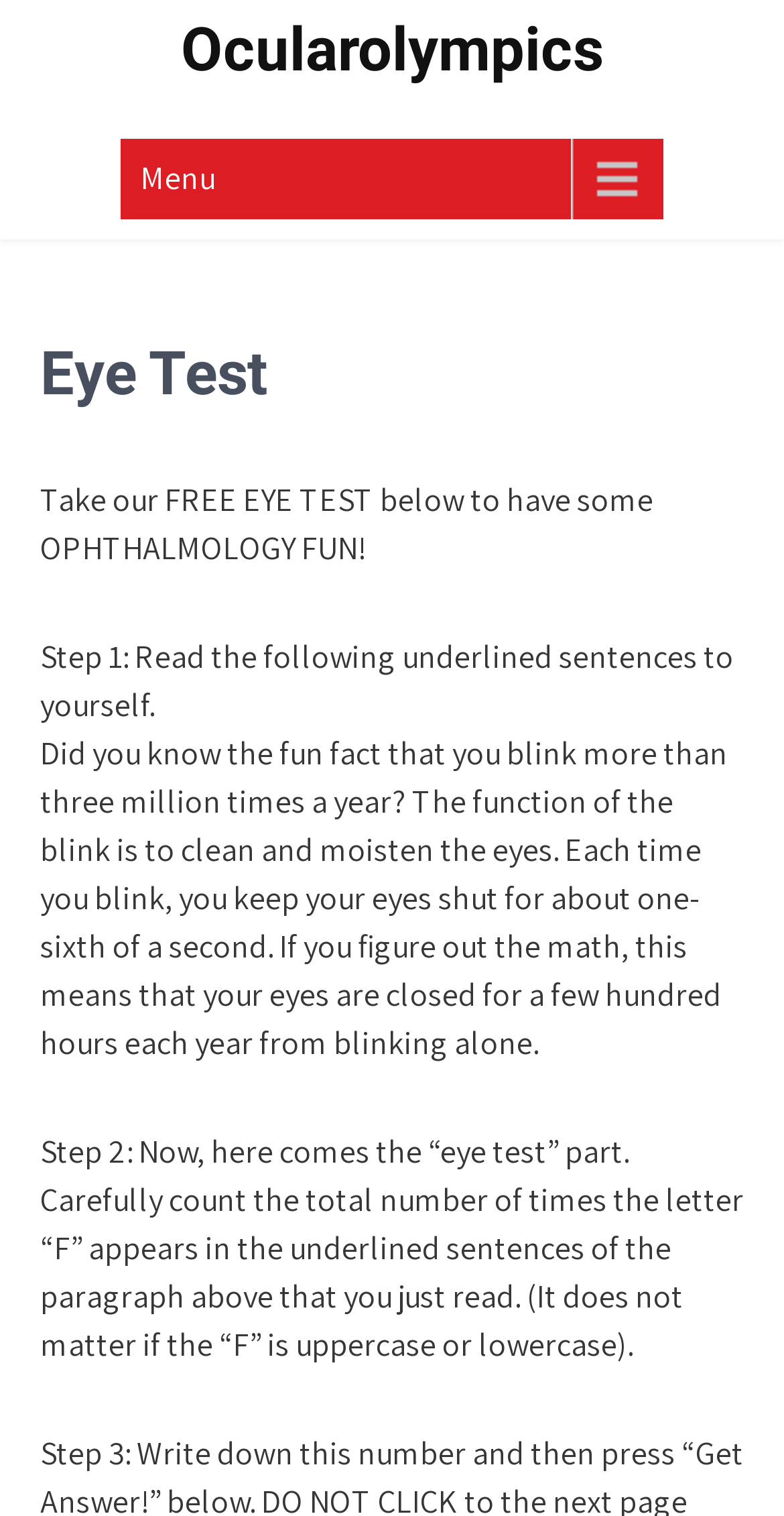What is the purpose of the 'Eye Test'?
Please use the image to provide an in-depth answer to the question.

The purpose of the 'Eye Test' is to have some ophthalmology fun, as stated in the text 'Take our FREE EYE TEST below to have some OPHTHALMOLOGY FUN!'.